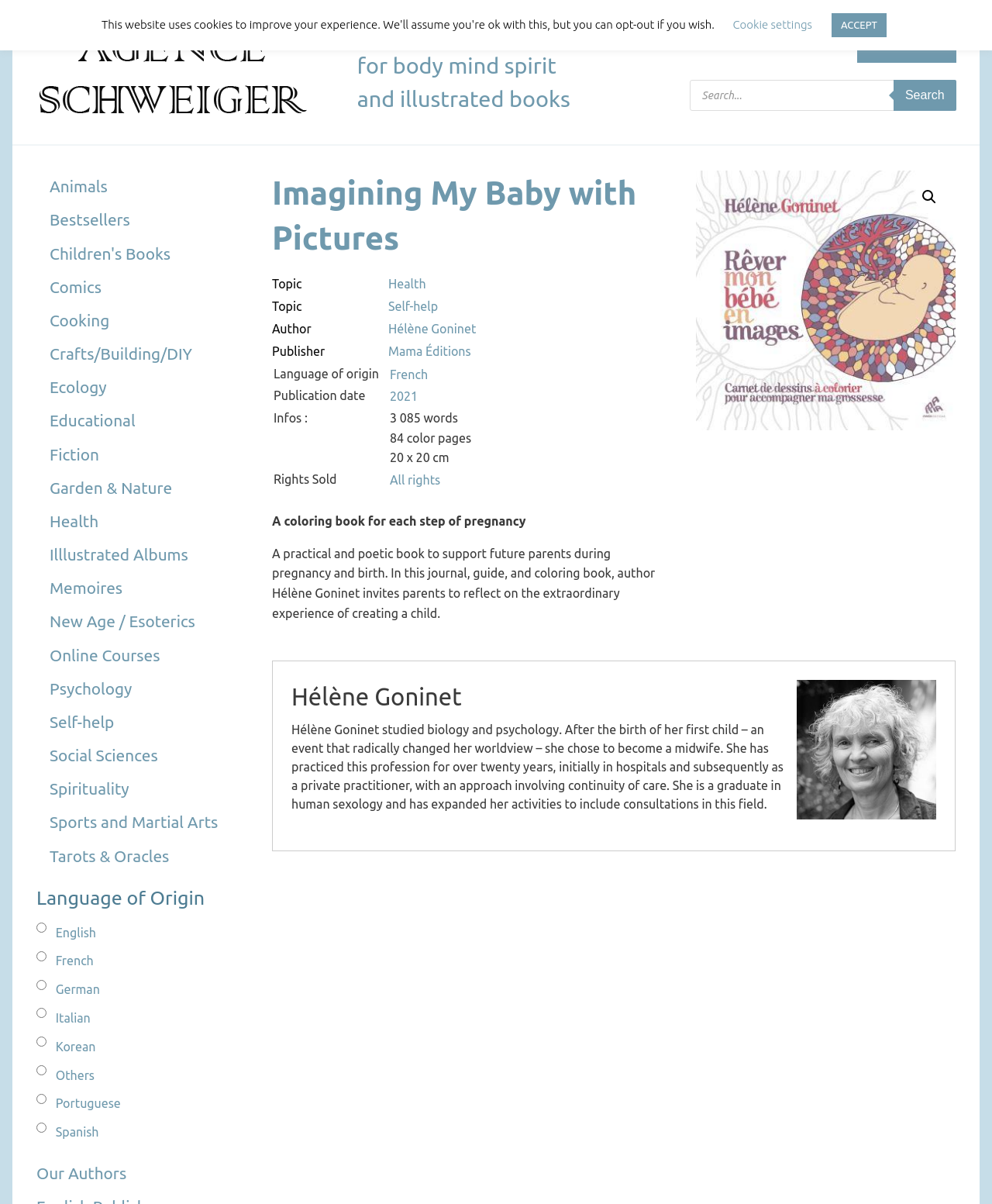Who is the author of the book?
Provide a short answer using one word or a brief phrase based on the image.

Hélène Goninet